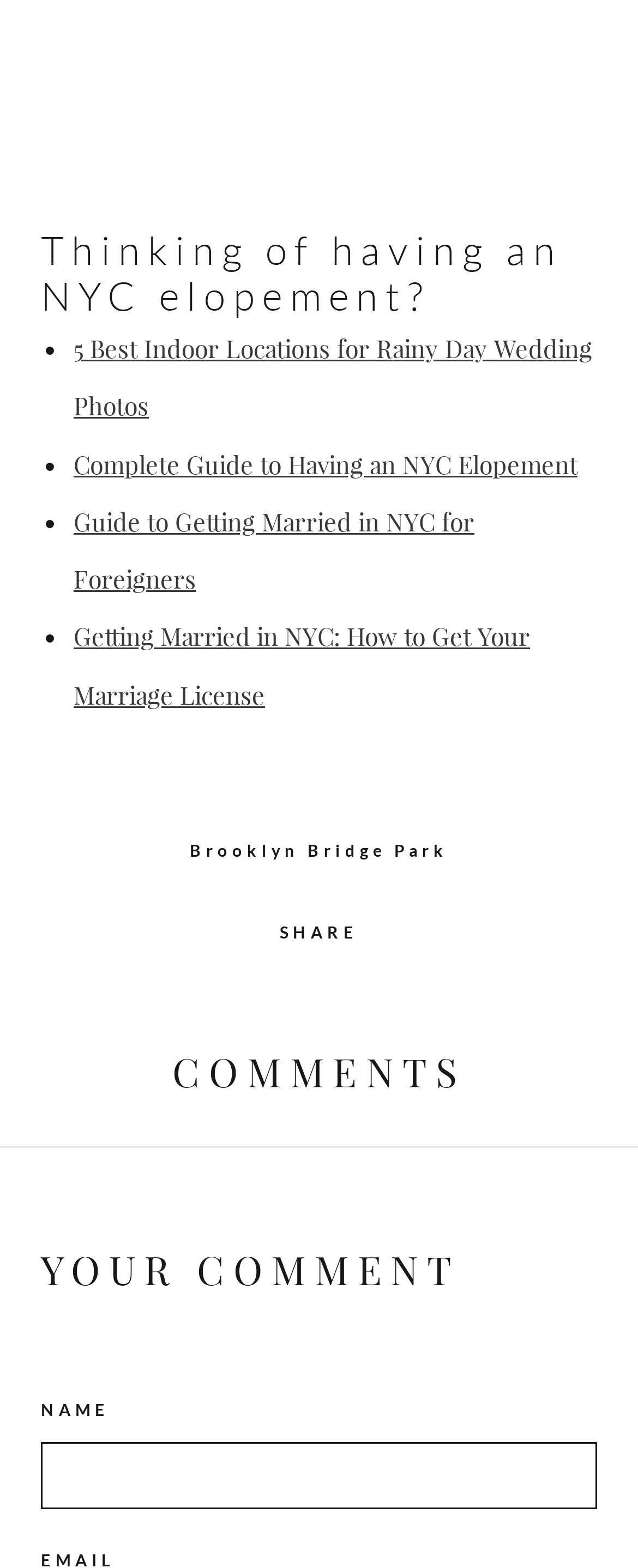What is the purpose of the textbox?
Please respond to the question with a detailed and thorough explanation.

The textbox is required and has a label 'NAME', indicating that it is for the user to enter their name, possibly for commenting or submitting a form.